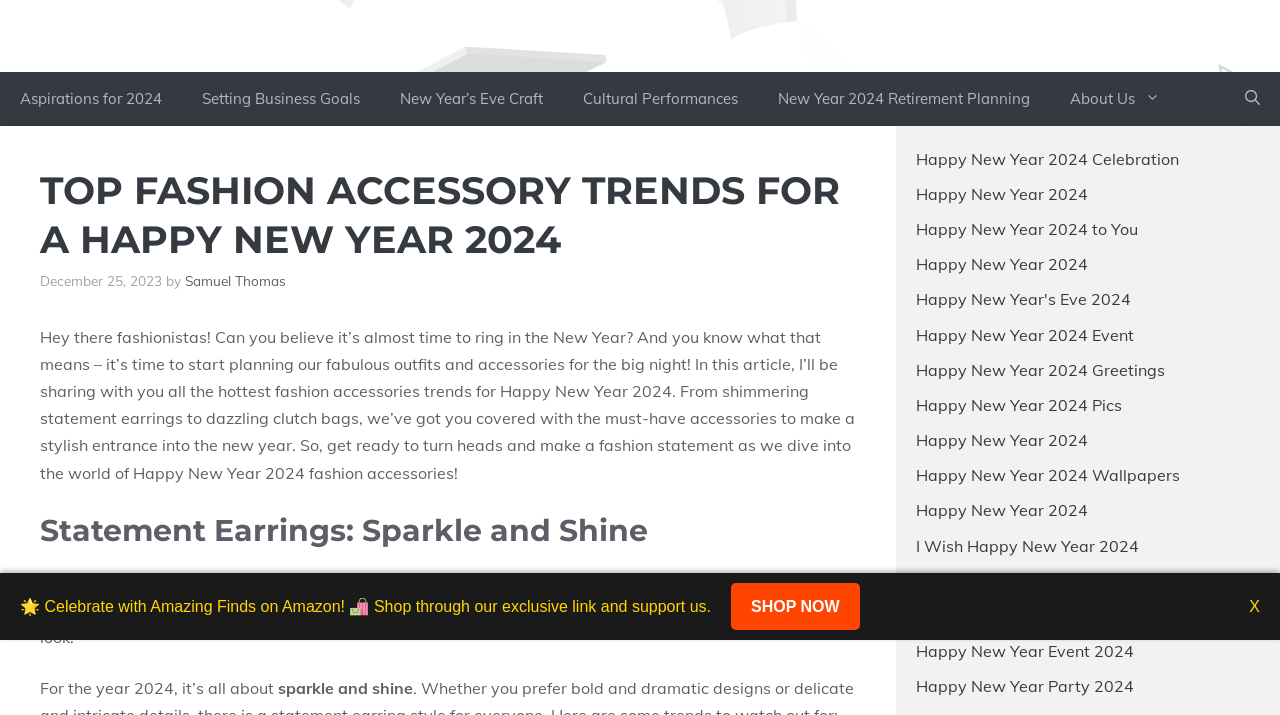Bounding box coordinates should be in the format (top-left x, top-left y, bottom-right x, bottom-right y) and all values should be floating point numbers between 0 and 1. Determine the bounding box coordinate for the UI element described as: Happy New Year Event 2024

[0.716, 0.897, 0.886, 0.925]